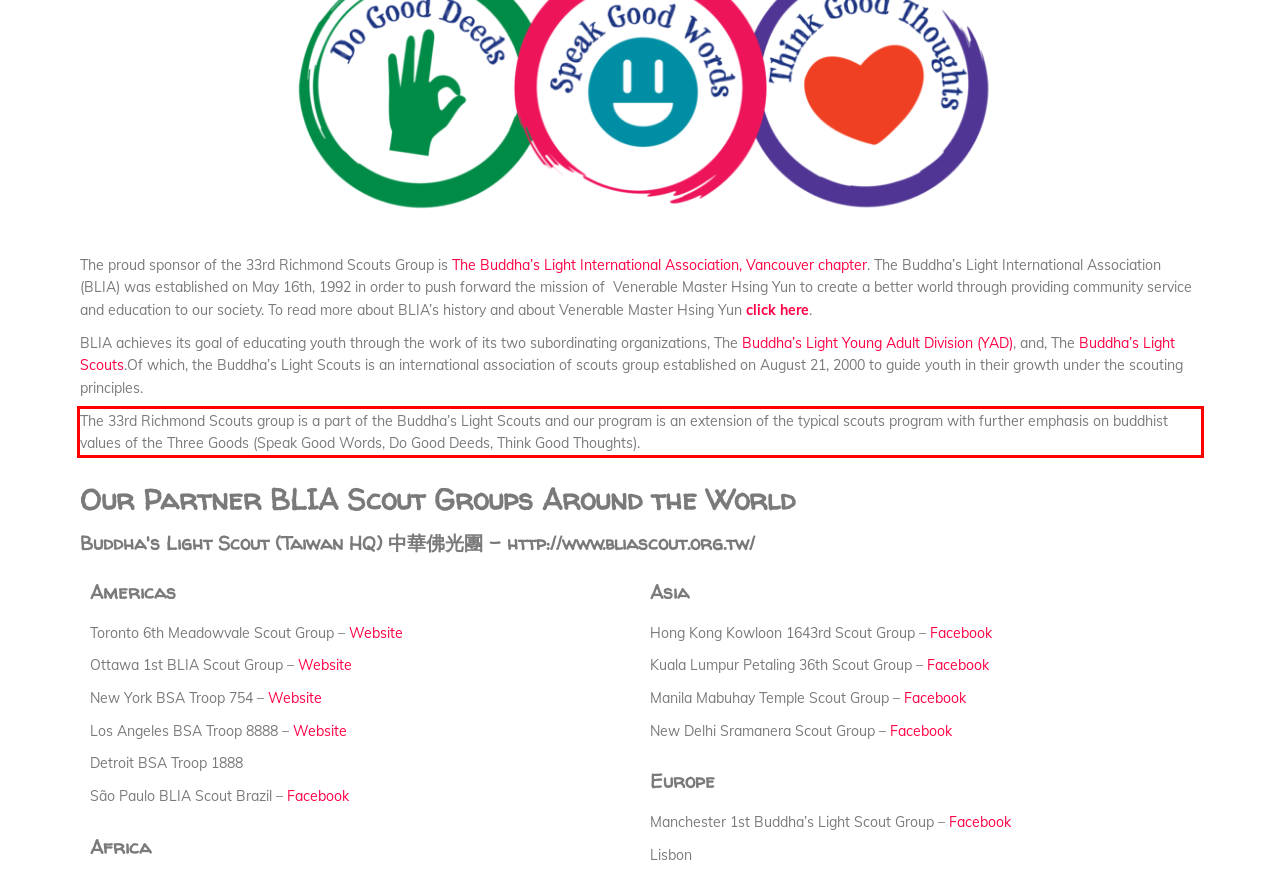Locate the red bounding box in the provided webpage screenshot and use OCR to determine the text content inside it.

The 33rd Richmond Scouts group is a part of the Buddha’s Light Scouts and our program is an extension of the typical scouts program with further emphasis on buddhist values of the Three Goods (Speak Good Words, Do Good Deeds, Think Good Thoughts).